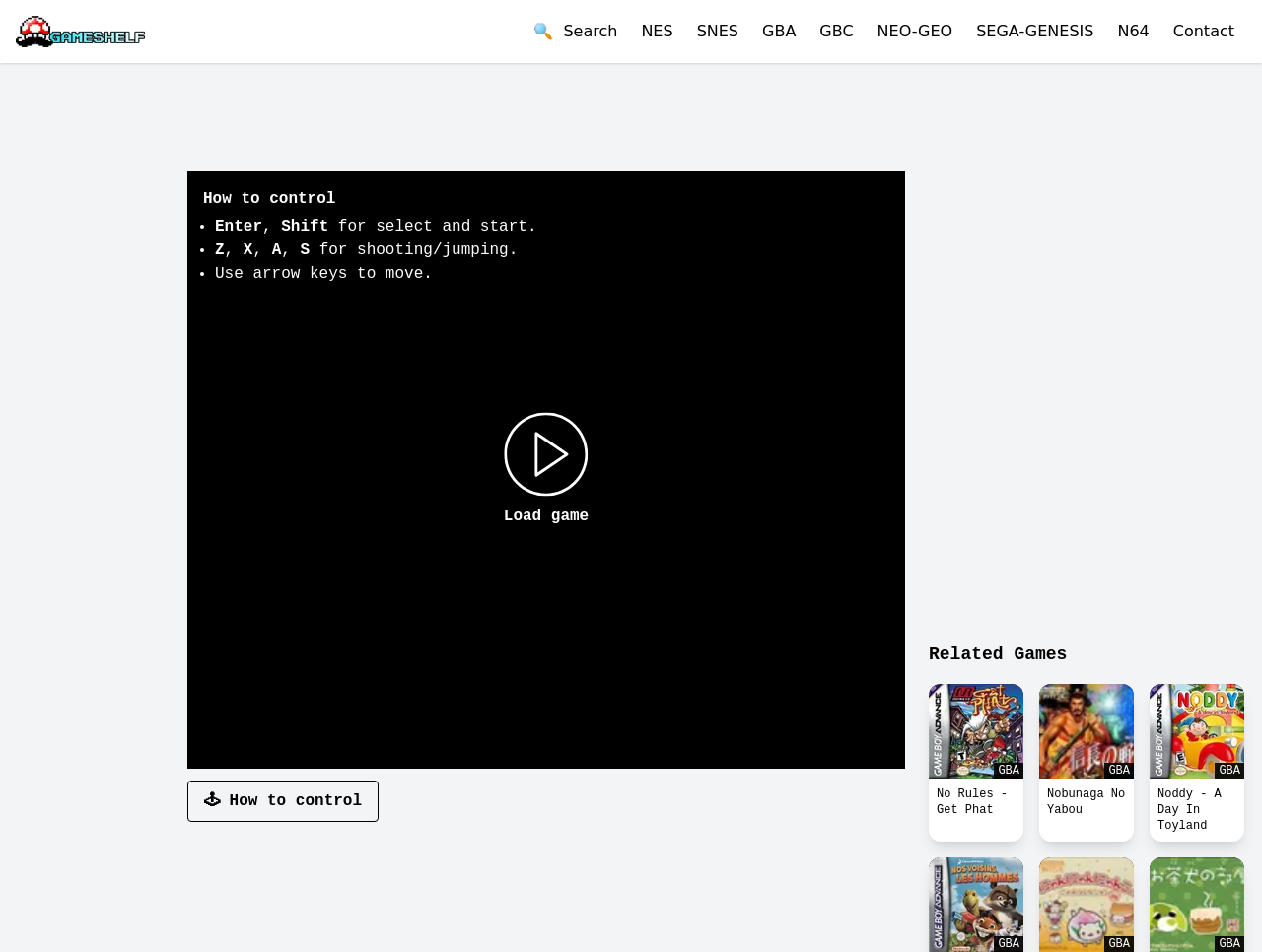Extract the main heading text from the webpage.

Play Nobunaga Ibun GBA Online